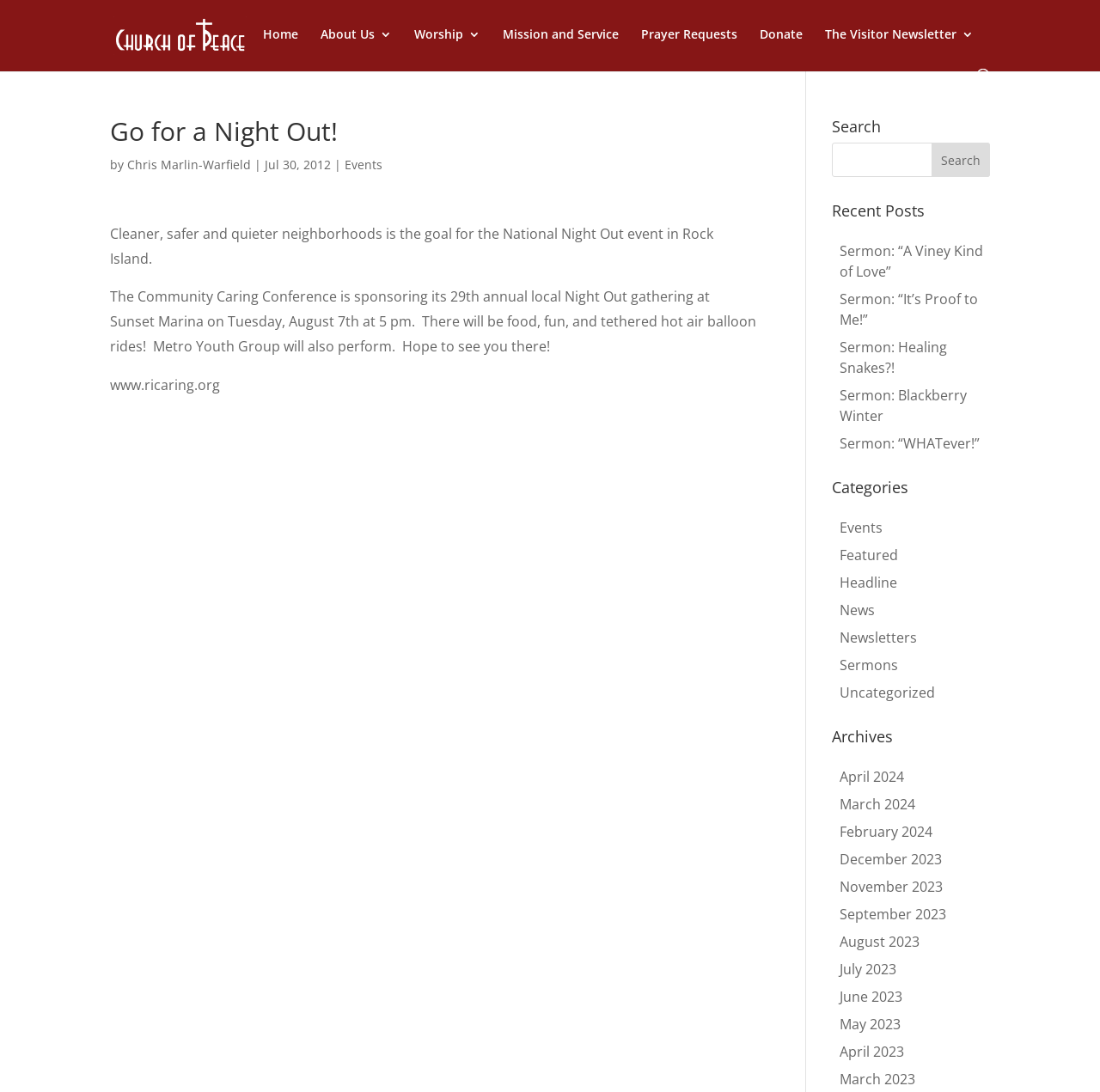Kindly provide the bounding box coordinates of the section you need to click on to fulfill the given instruction: "Search for something".

[0.756, 0.131, 0.9, 0.162]